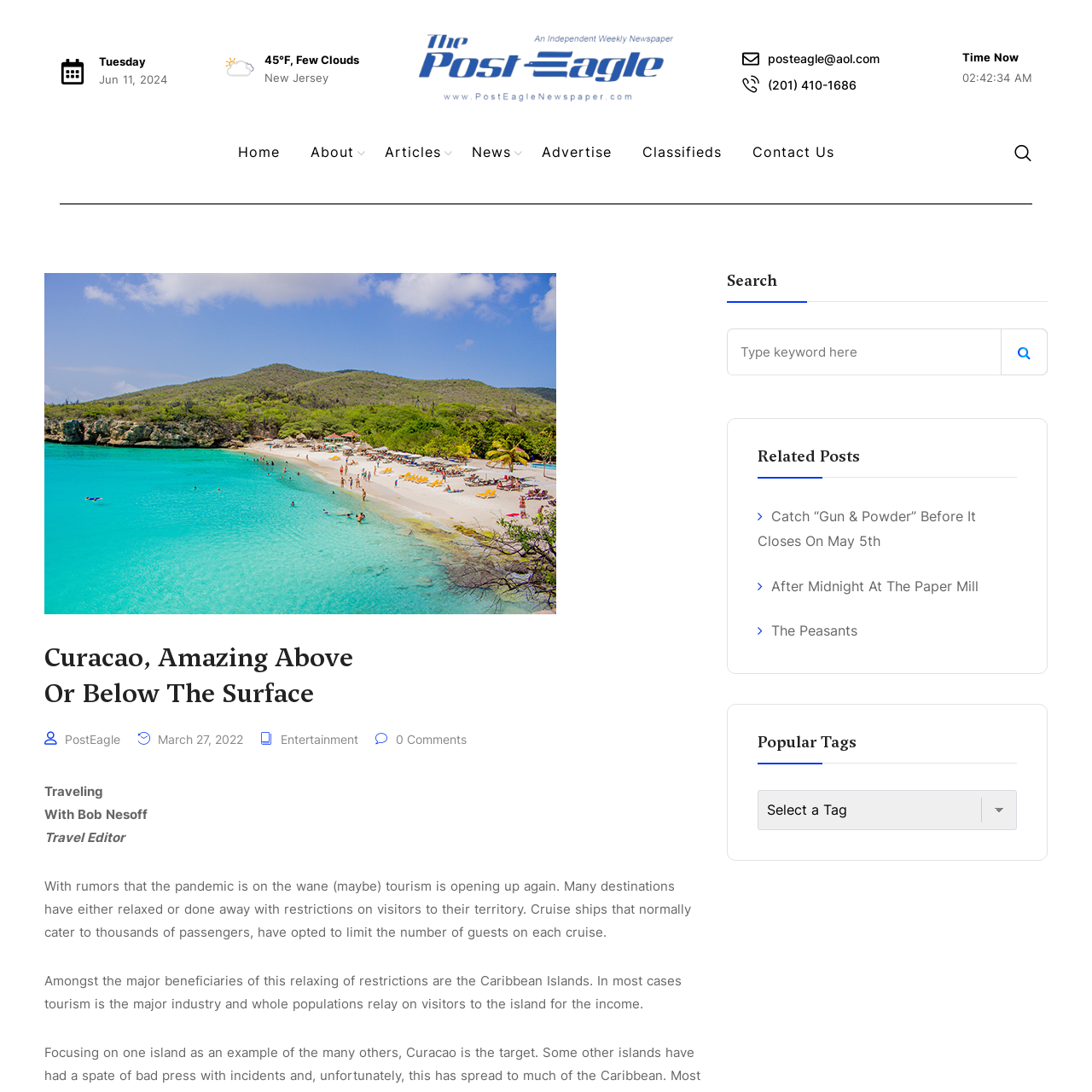What is the benefit of the relaxing of restrictions for the Caribbean Islands?
Deliver a detailed and extensive answer to the question.

I found the benefit of the relaxing of restrictions for the Caribbean Islands by reading the static text element that says 'Amongst the major beneficiaries of this relaxing of restrictions are the Caribbean Islands. In most cases tourism is the major industry and whole populations relay on visitors to the island for the income.' which is located in the main content area of the webpage.